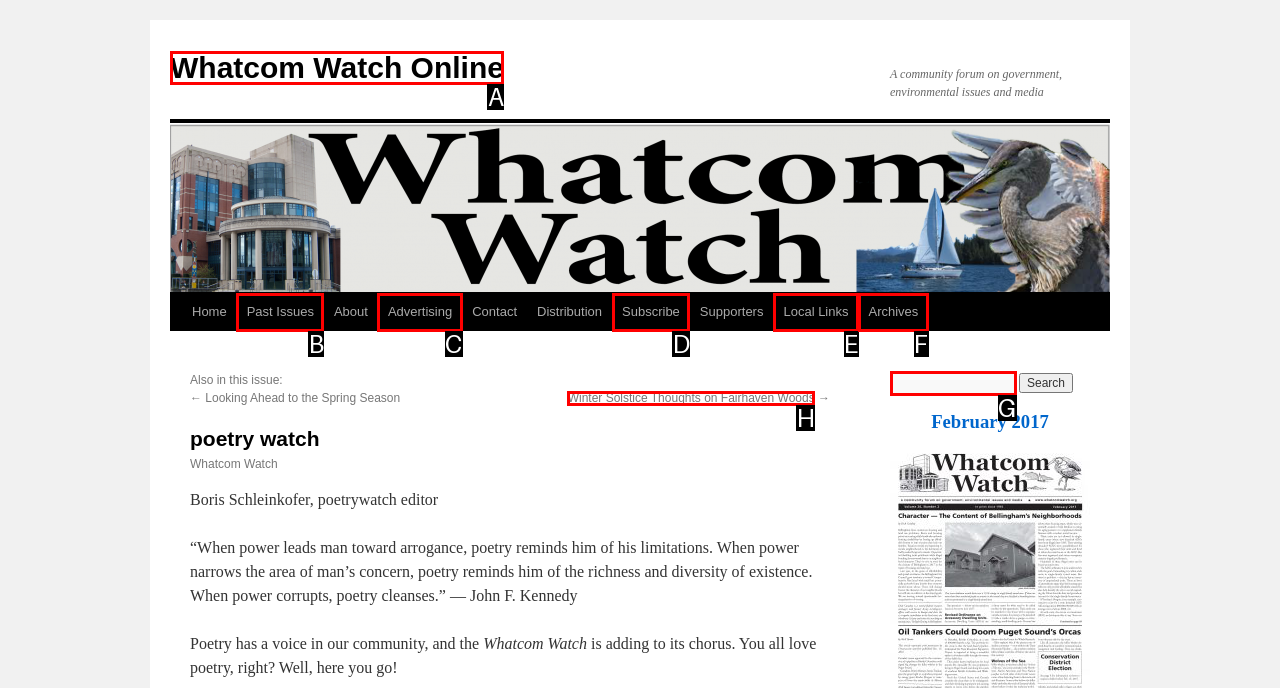Identify the HTML element that corresponds to the description: Whatcom Watch Online Provide the letter of the matching option directly from the choices.

A